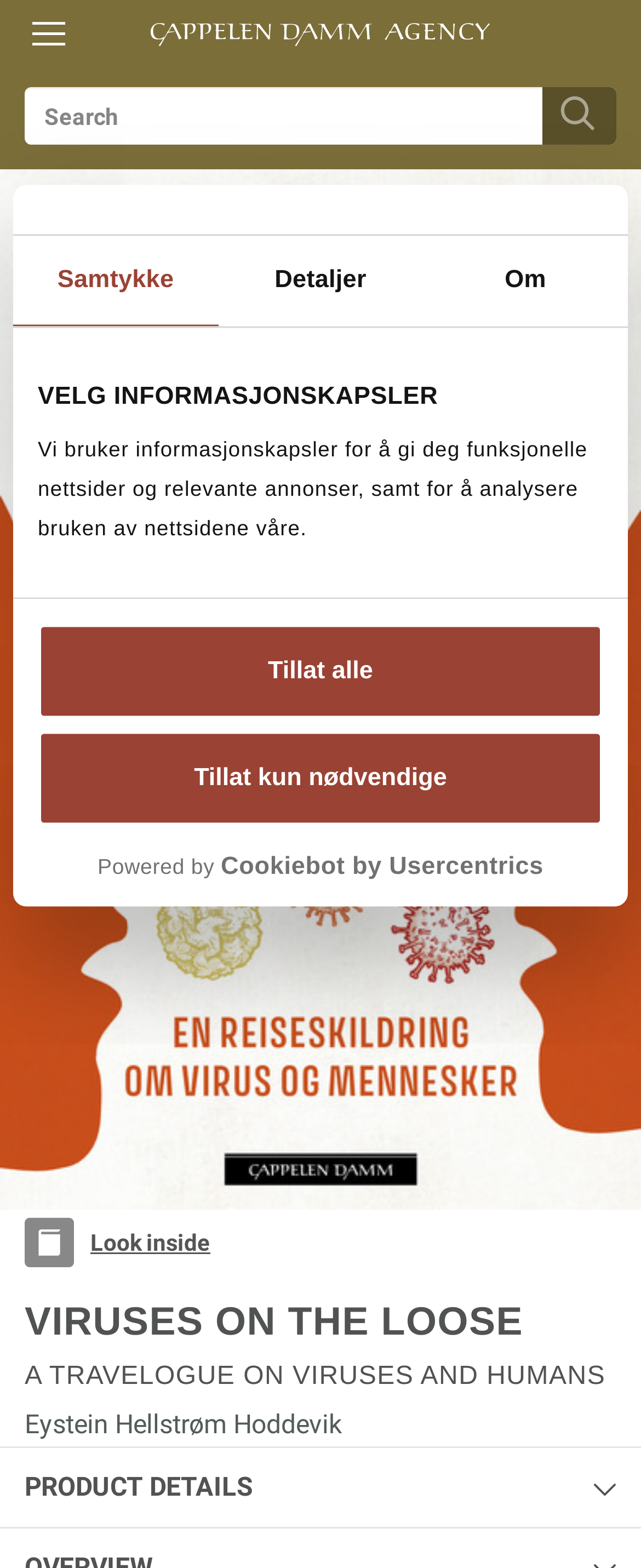What is the type of the book?
Using the screenshot, give a one-word or short phrase answer.

Innbundet